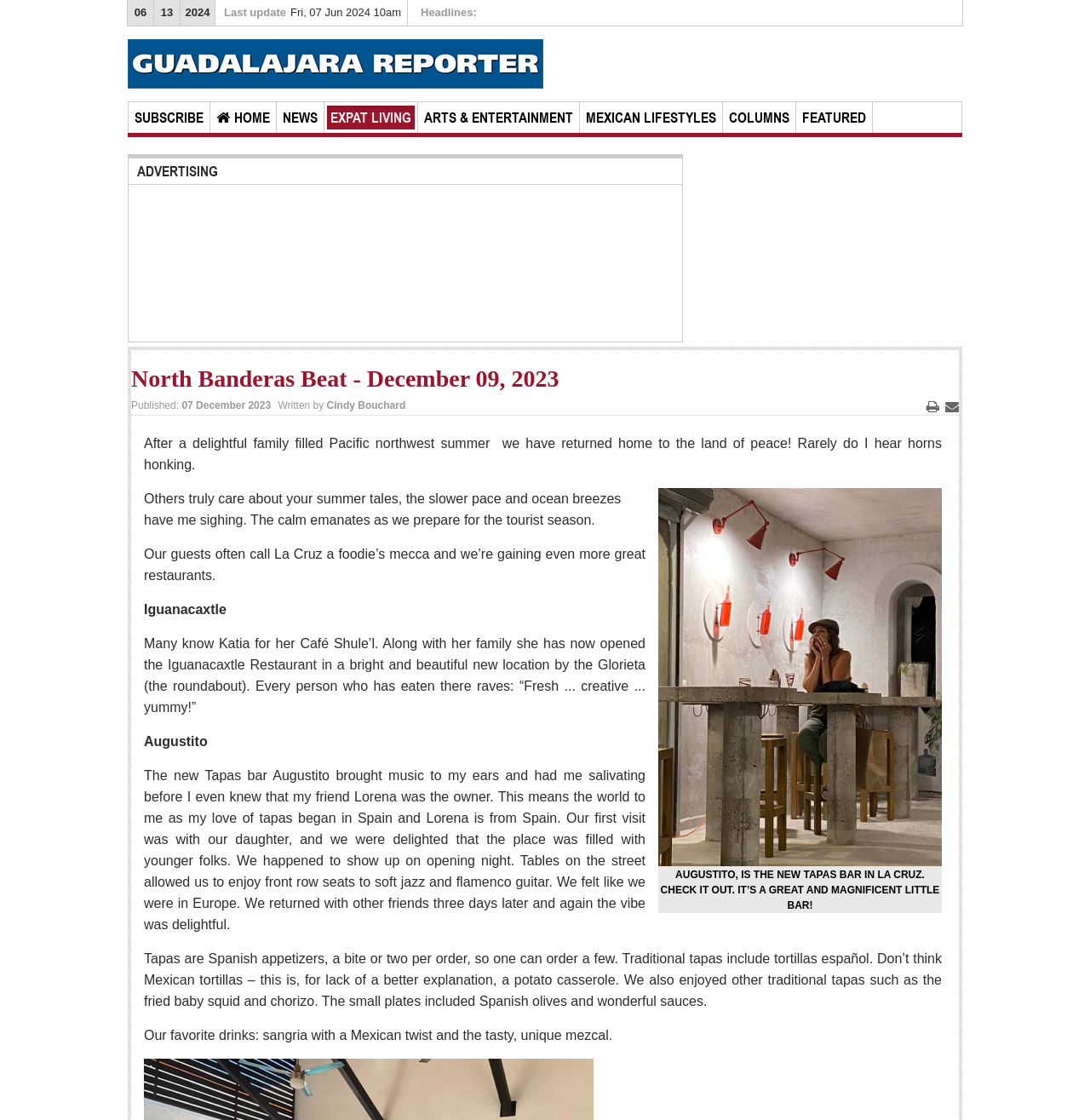Locate the bounding box coordinates of the area you need to click to fulfill this instruction: 'Check out the 'Augustito' tapas bar'. The coordinates must be in the form of four float numbers ranging from 0 to 1: [left, top, right, bottom].

[0.132, 0.656, 0.19, 0.669]